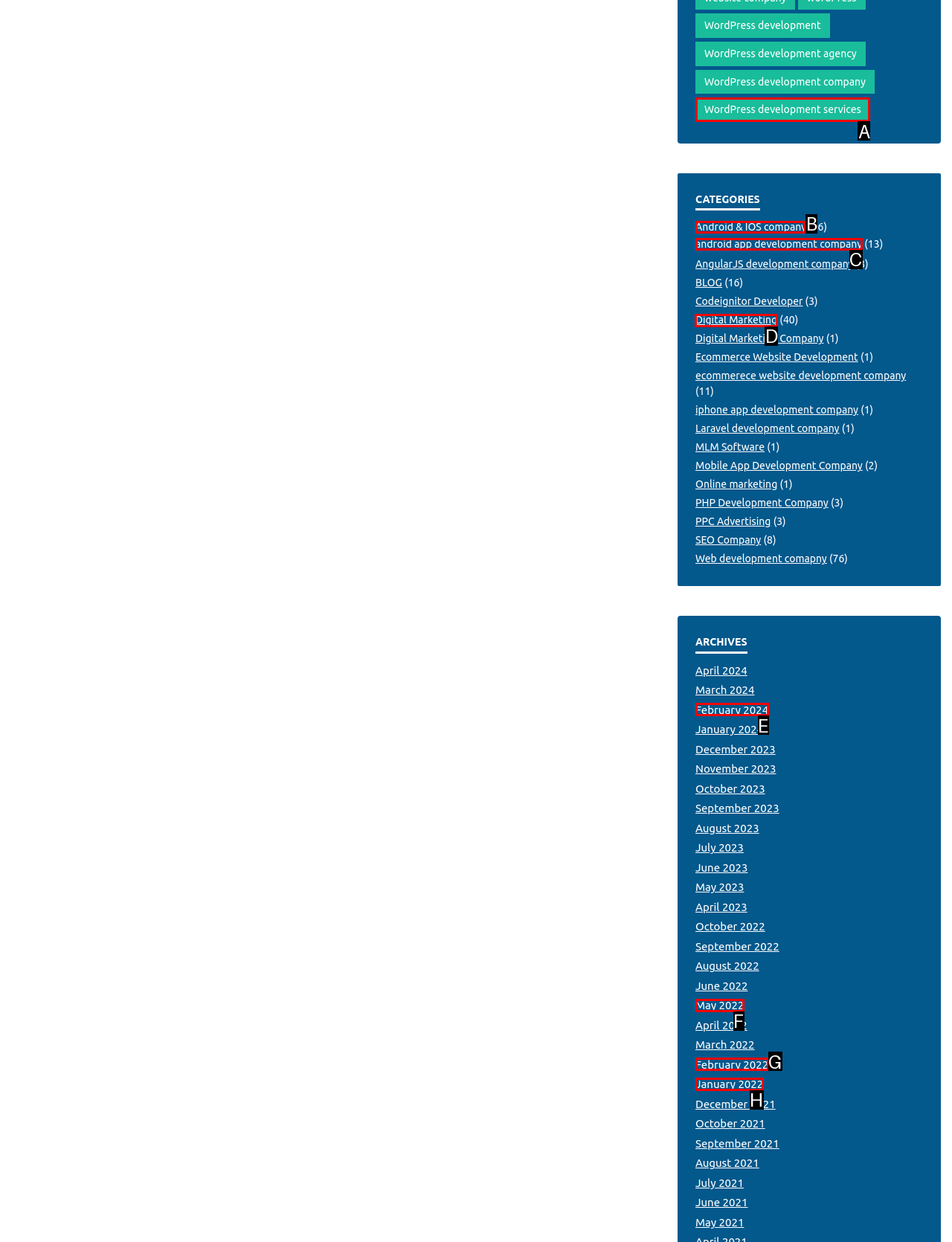Identify the correct lettered option to click in order to perform this task: Learn about Digital Marketing. Respond with the letter.

D